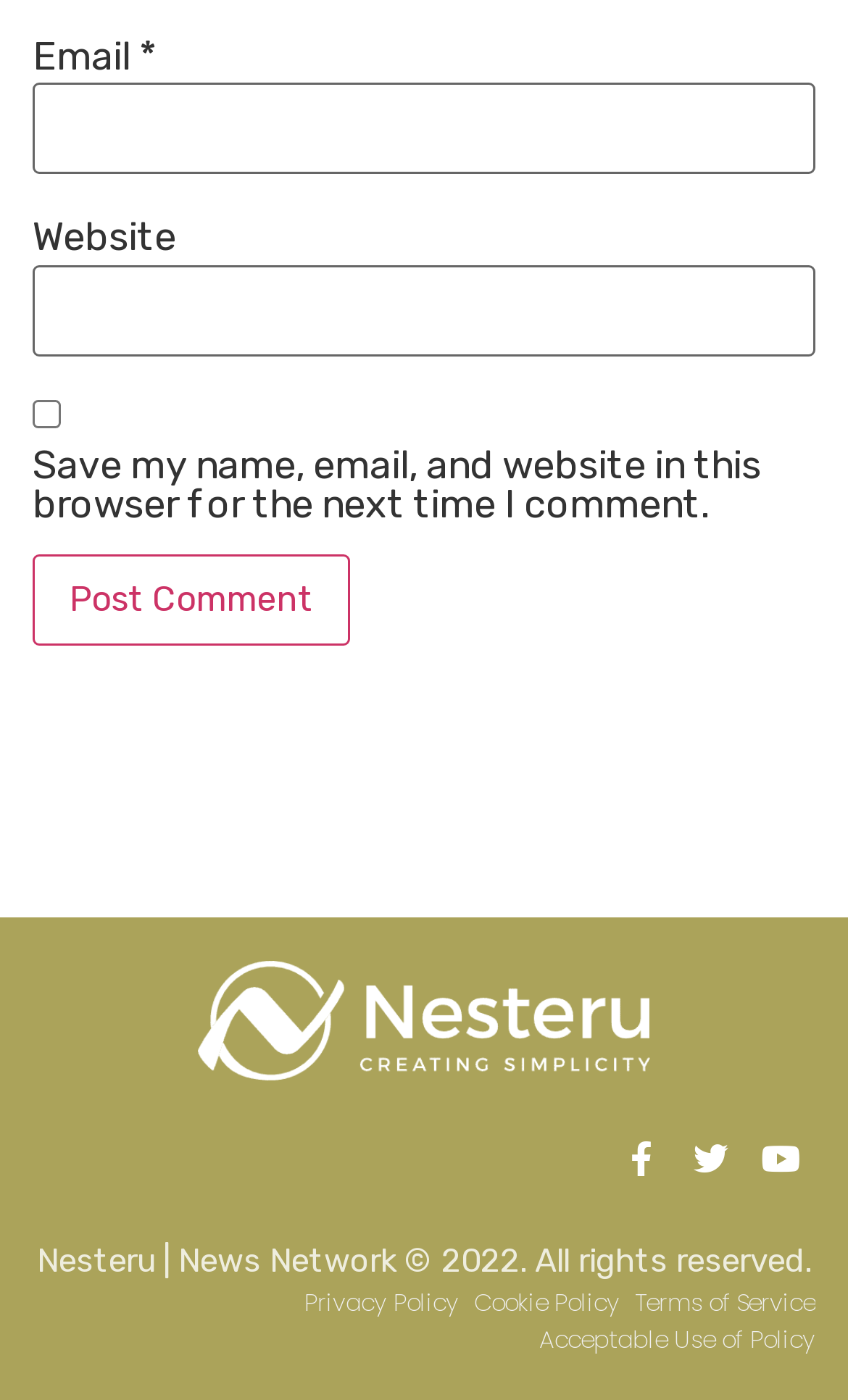Please provide a comprehensive response to the question below by analyzing the image: 
How many links are there in the footer?

There are five links located in the footer of the webpage, which are 'Privacy Policy', 'Cookie Policy', 'Terms of Service', 'Acceptable Use of Policy', and the copyright information.